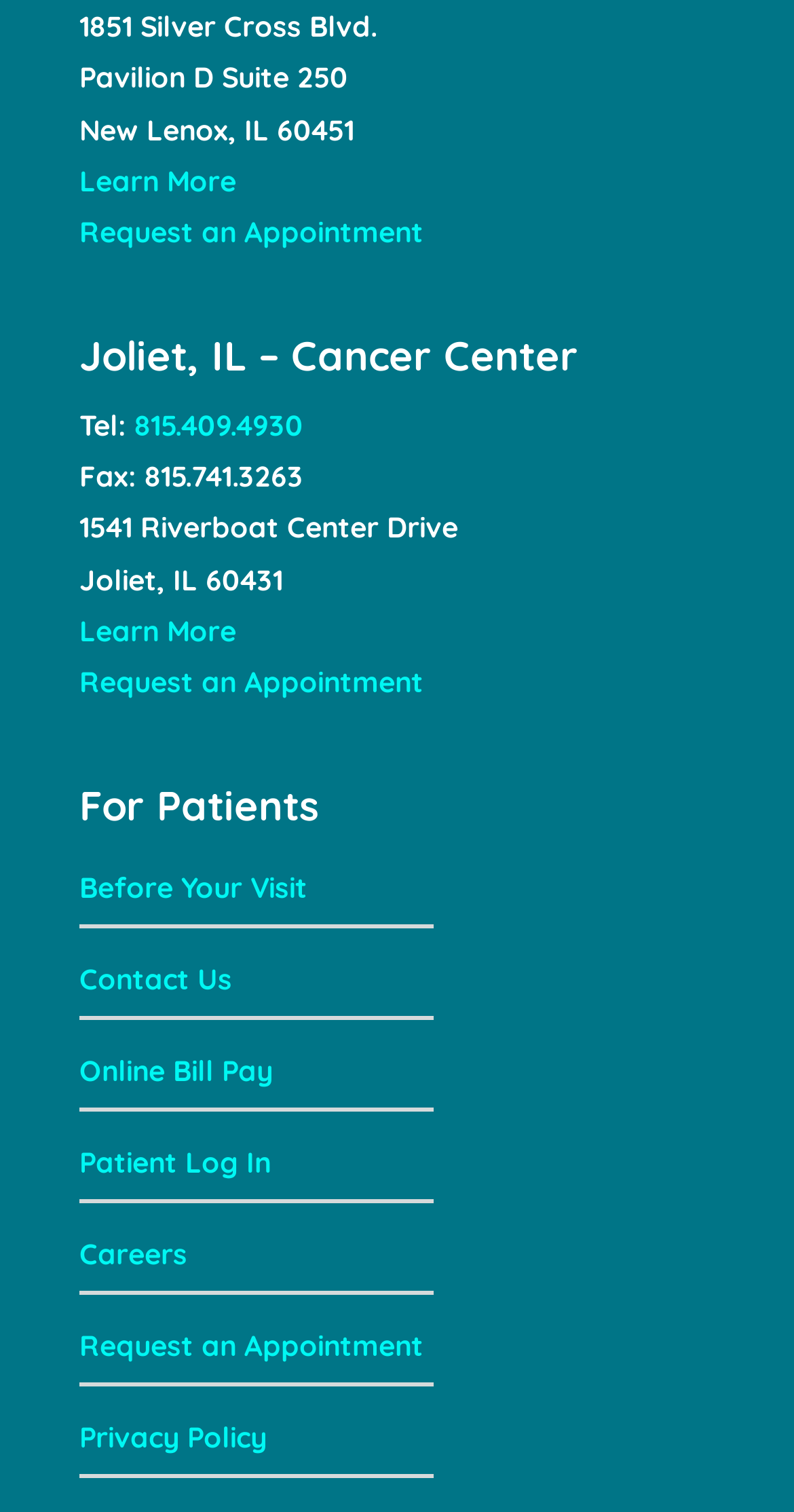Answer the question in a single word or phrase:
How many locations are listed on this webpage?

2